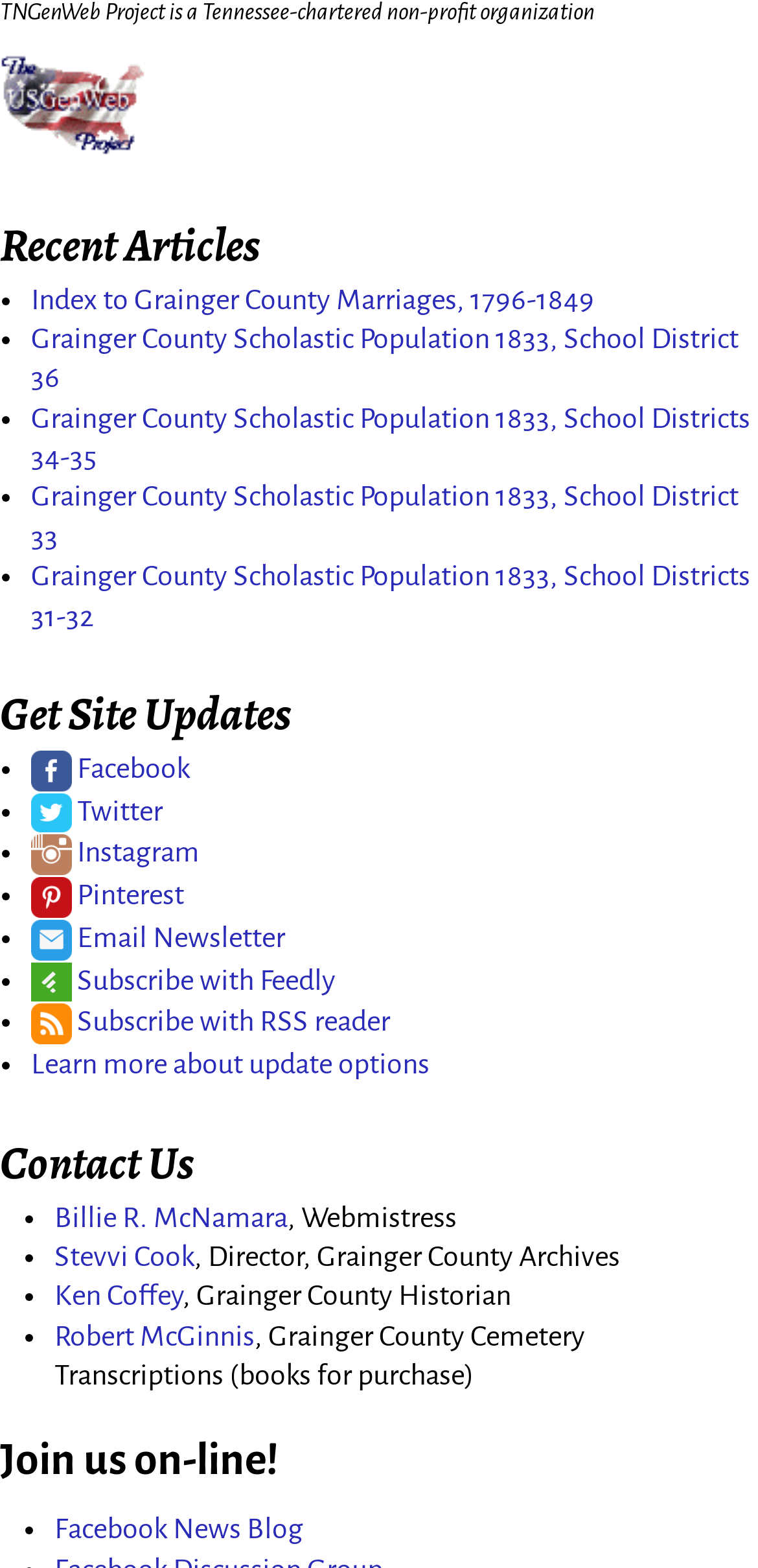Please find the bounding box coordinates of the clickable region needed to complete the following instruction: "Join the Facebook News Blog". The bounding box coordinates must consist of four float numbers between 0 and 1, i.e., [left, top, right, bottom].

[0.072, 0.965, 0.4, 0.985]